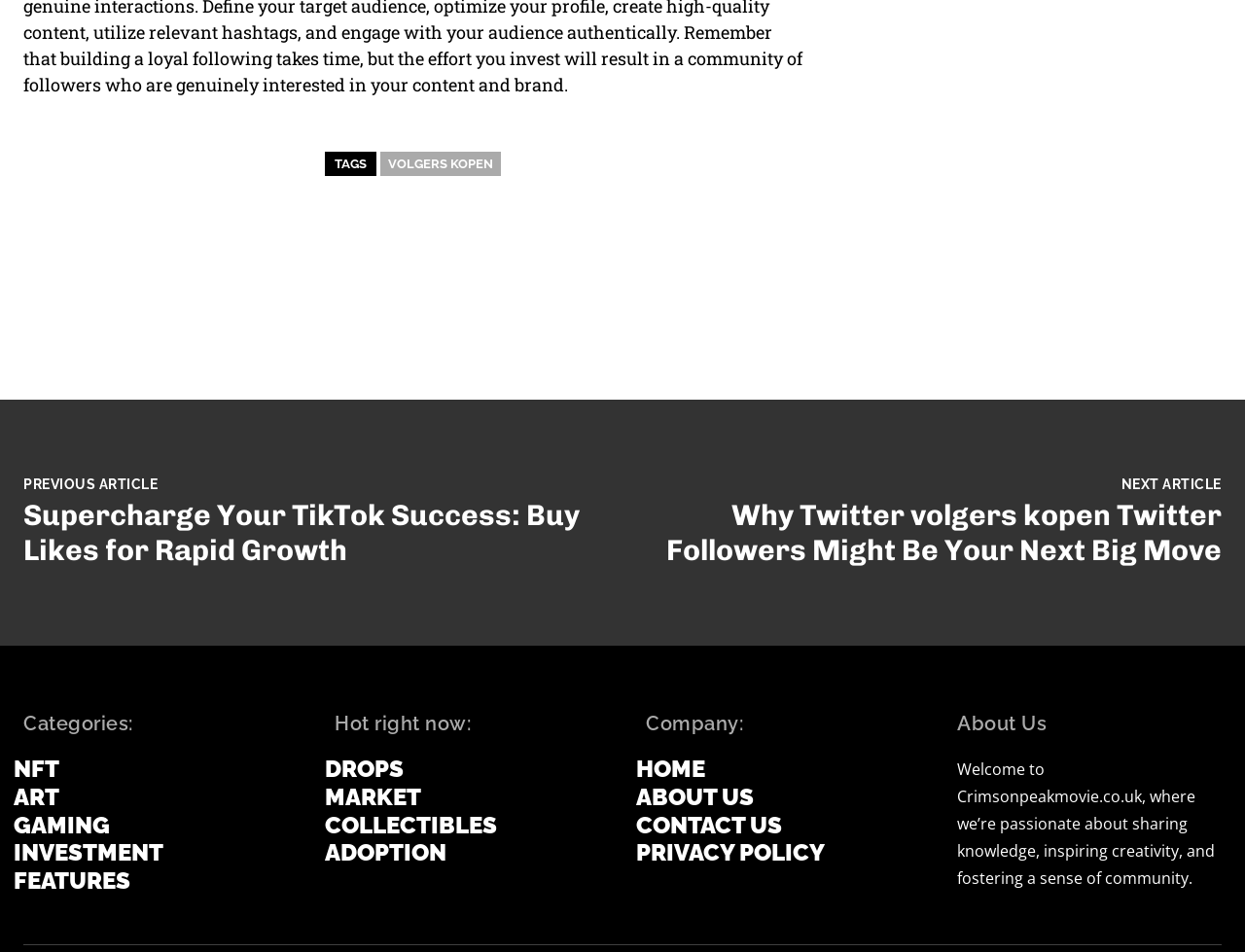Please give a concise answer to this question using a single word or phrase: 
How many links are under the 'Hot right now:' heading?

4